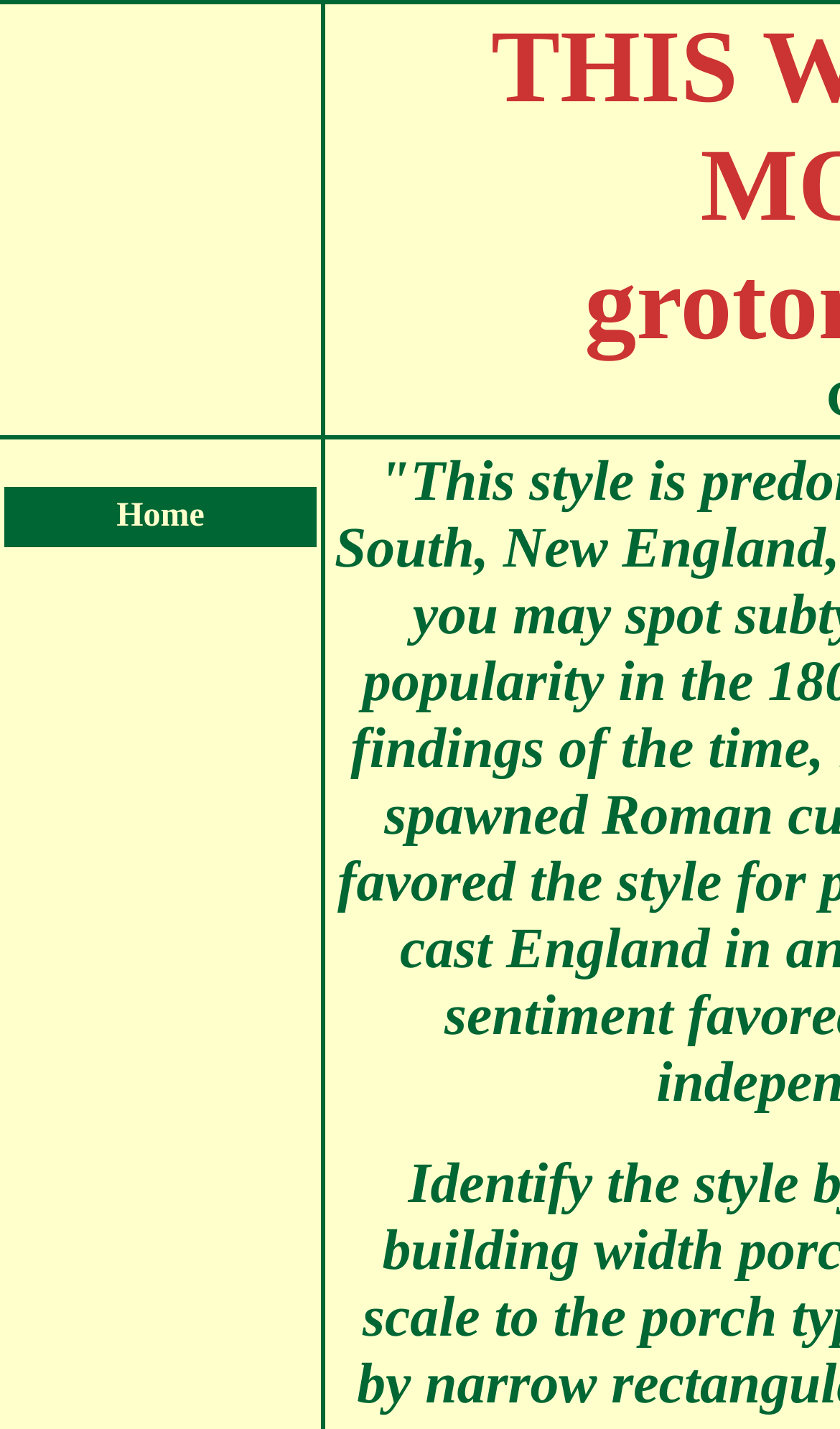Provide a one-word or short-phrase answer to the question:
What is the text of the link in the second row?

Home